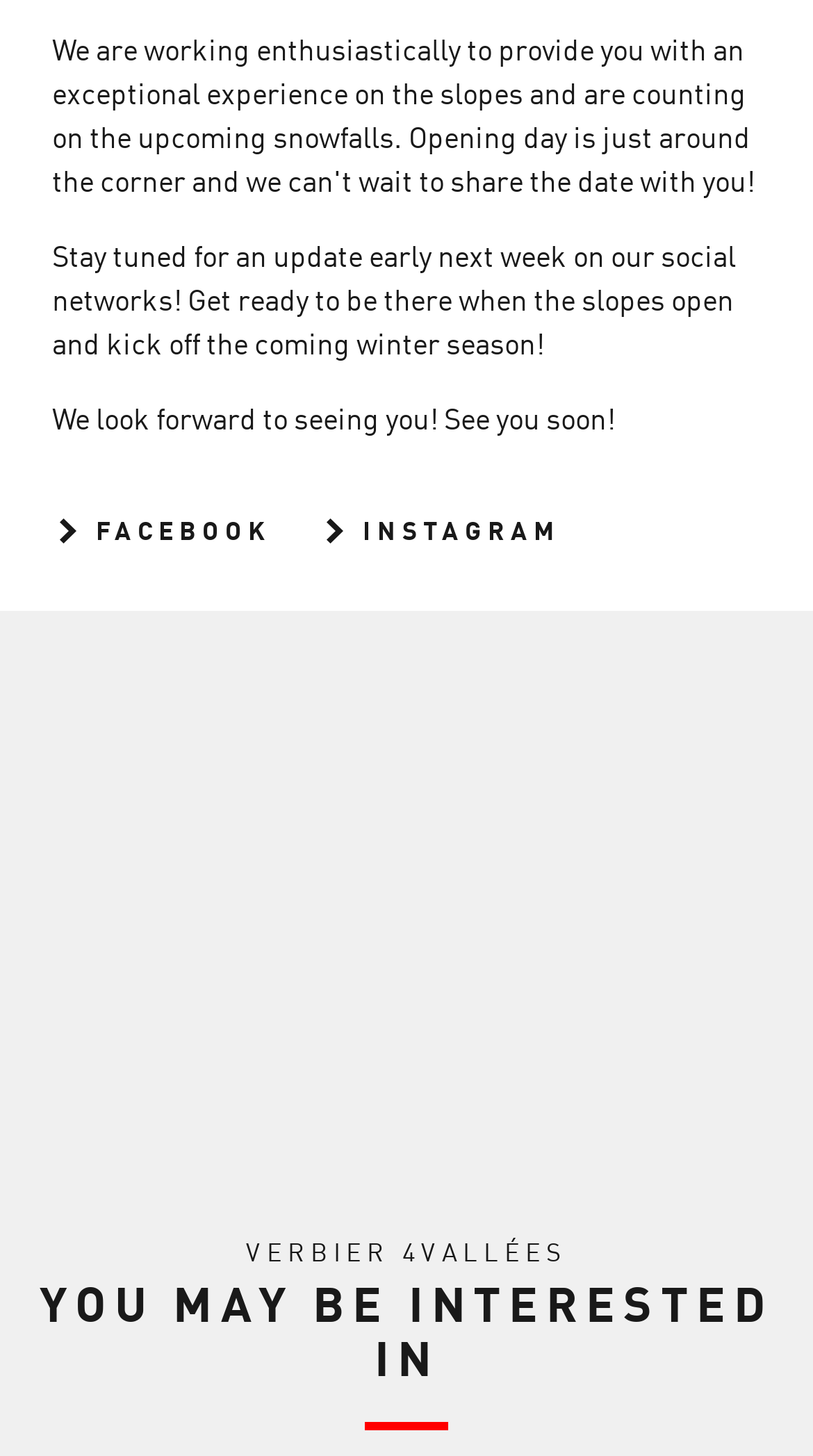Respond to the question with just a single word or phrase: 
What is the purpose of strictly necessary cookies?

Help website navigation